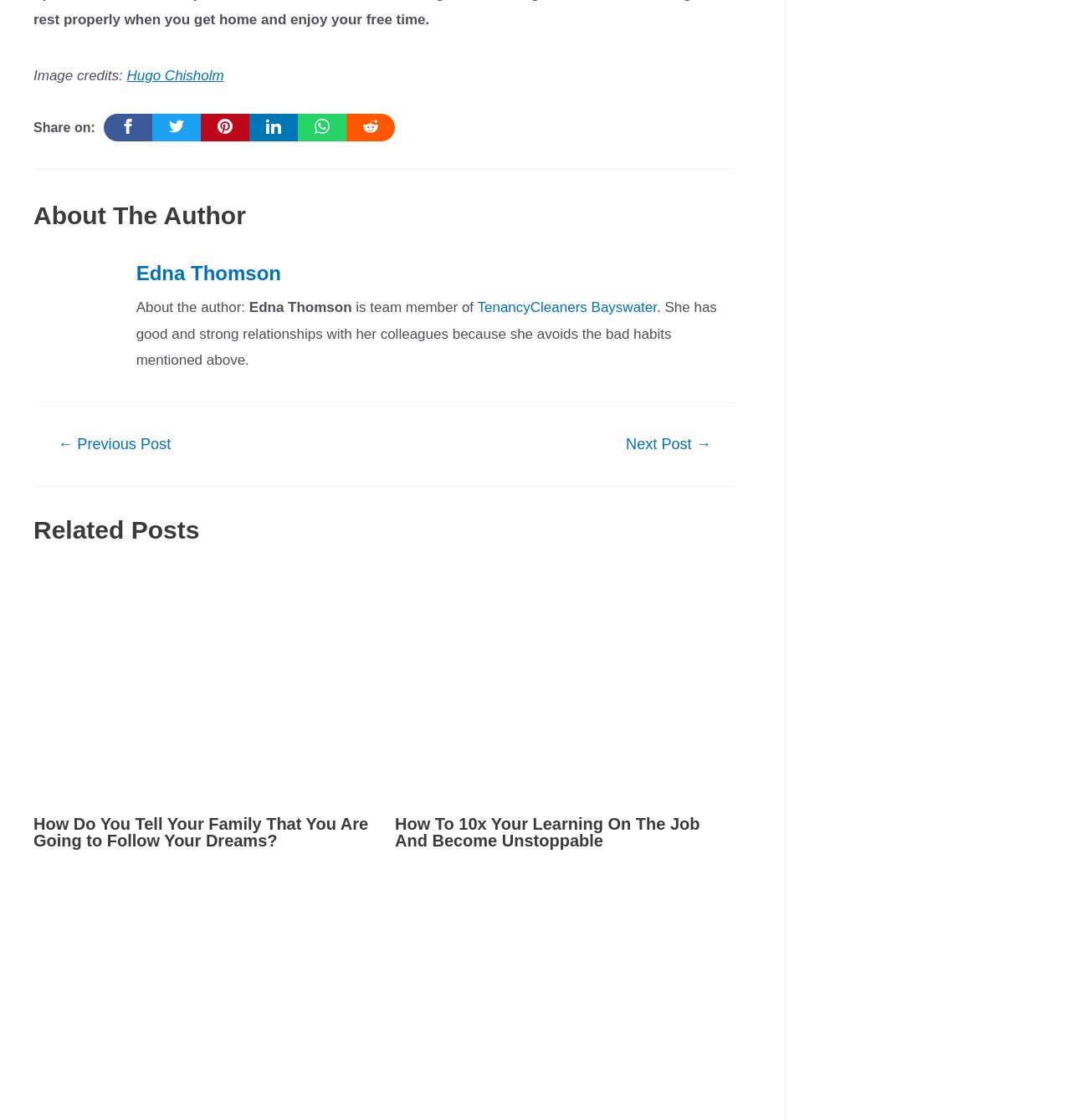Please locate the clickable area by providing the bounding box coordinates to follow this instruction: "Click on the link to share on social media".

[0.097, 0.101, 0.142, 0.126]